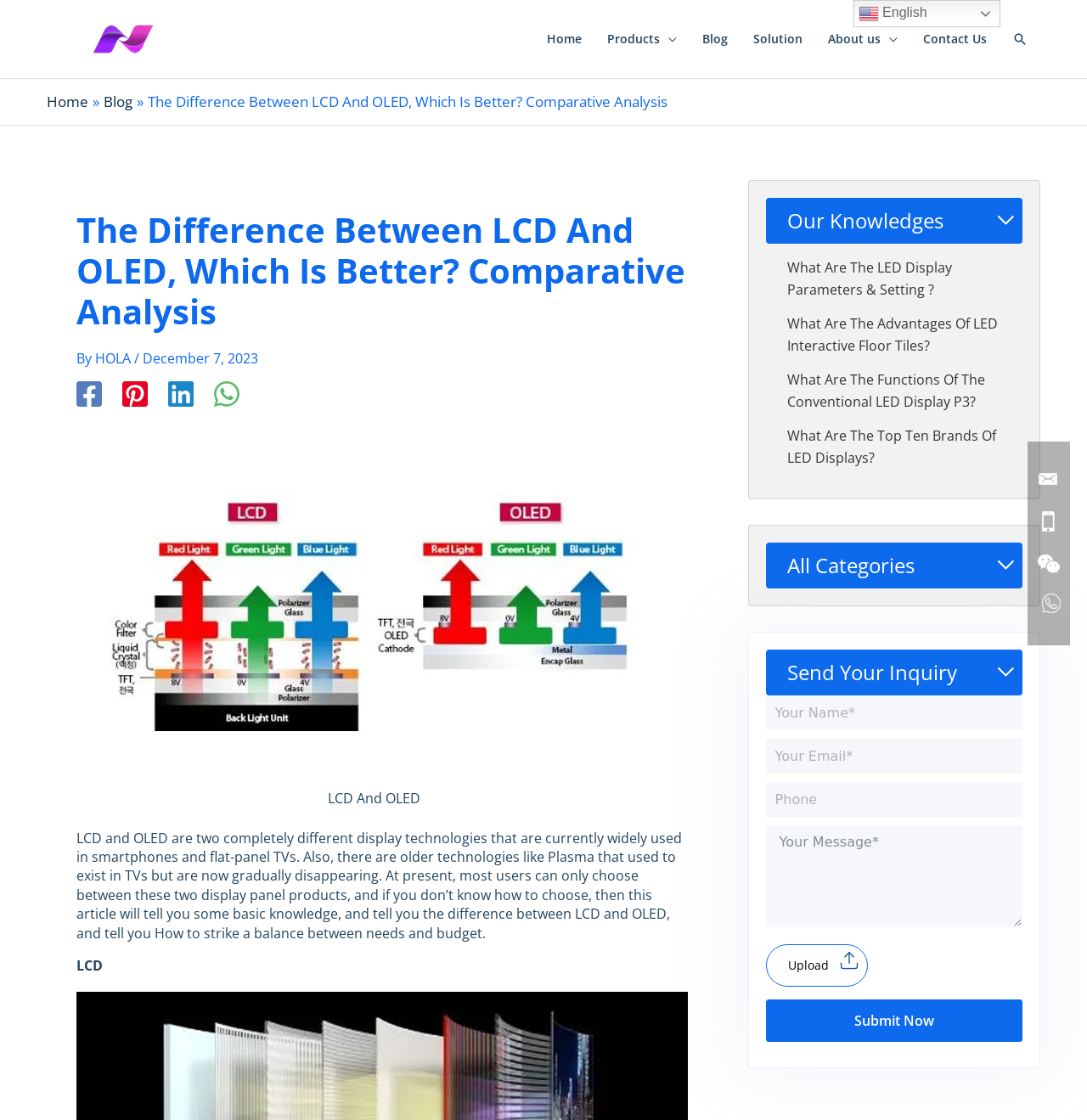Determine the bounding box coordinates of the clickable element to complete this instruction: "Click the 'Home' link in the navigation bar". Provide the coordinates in the format of four float numbers between 0 and 1, [left, top, right, bottom].

[0.491, 0.0, 0.547, 0.07]